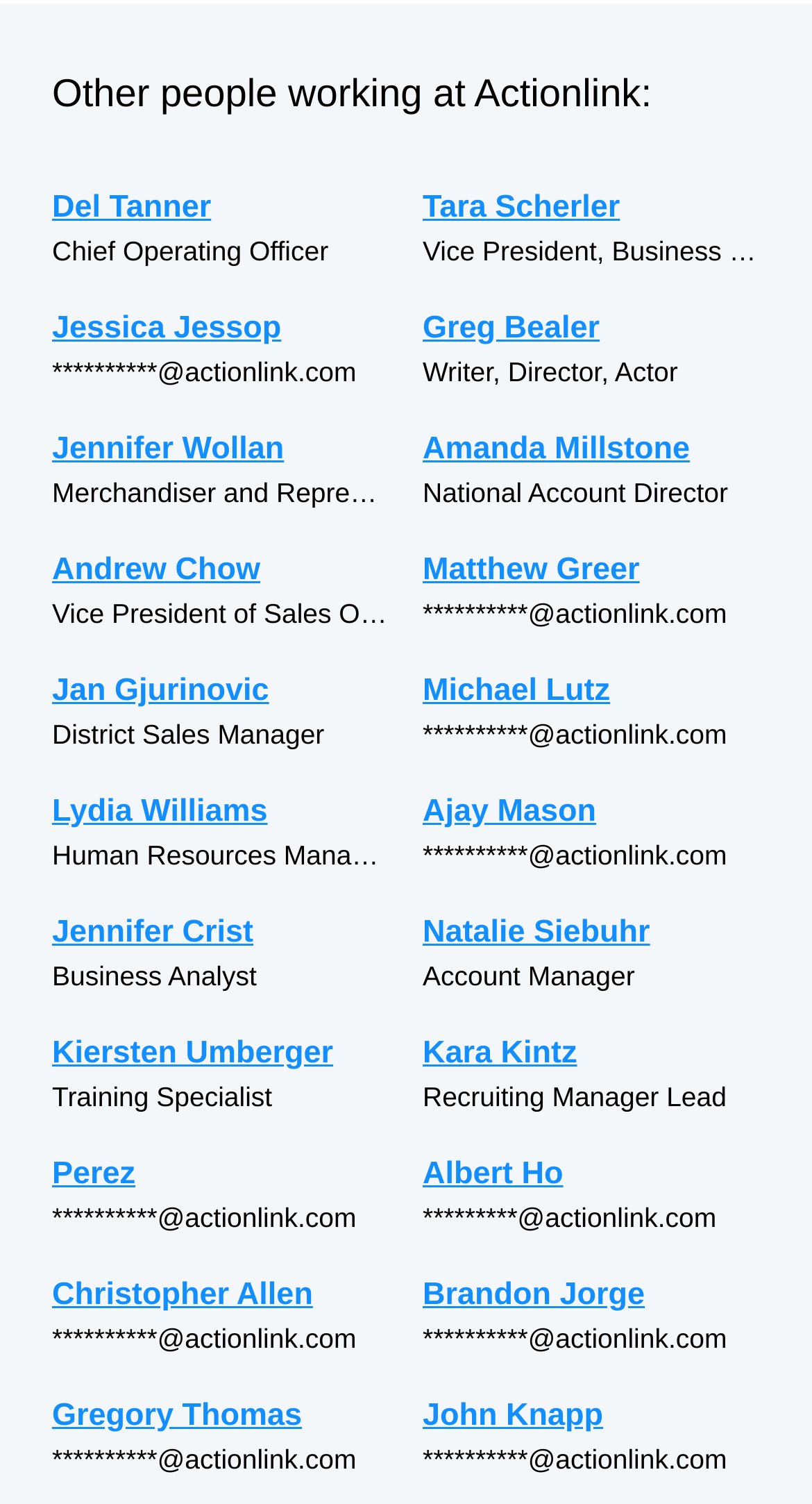Ascertain the bounding box coordinates for the UI element detailed here: "Perez". The coordinates should be provided as [left, top, right, bottom] with each value being a float between 0 and 1.

[0.064, 0.764, 0.479, 0.796]